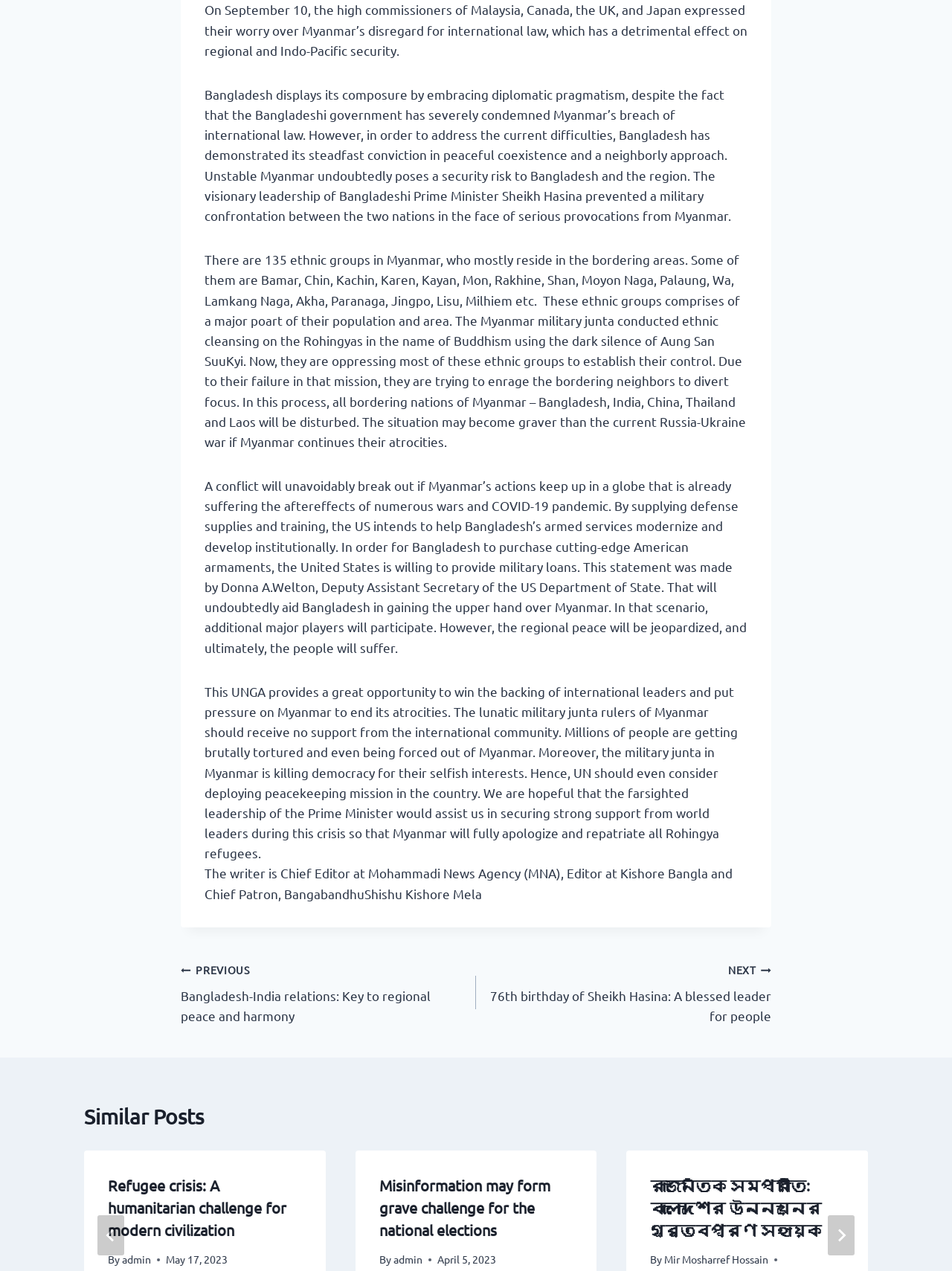Using the description: "aria-label="Go to last slide"", identify the bounding box of the corresponding UI element in the screenshot.

[0.102, 0.956, 0.13, 0.988]